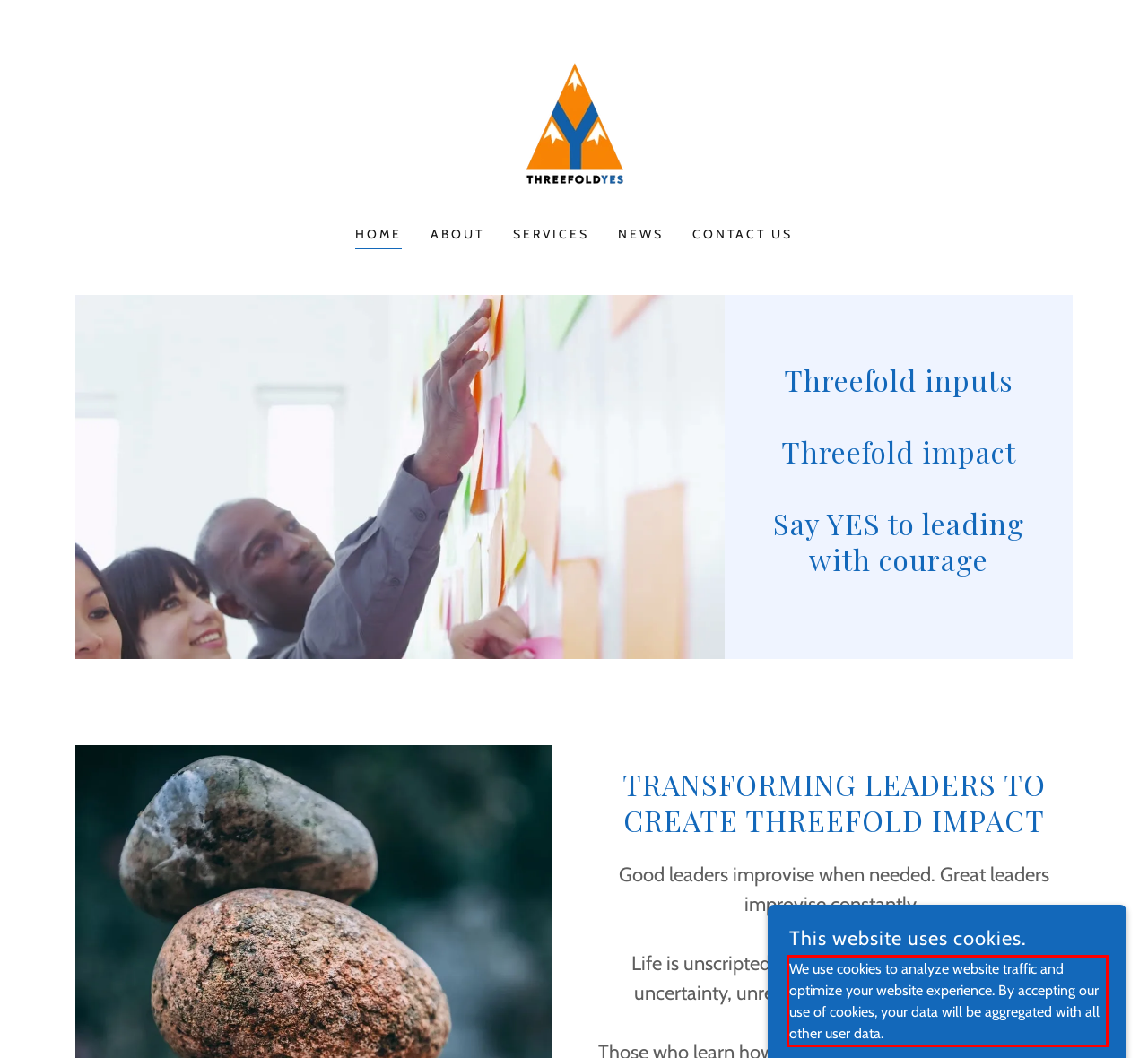Please analyze the screenshot of a webpage and extract the text content within the red bounding box using OCR.

We use cookies to analyze website traffic and optimize your website experience. By accepting our use of cookies, your data will be aggregated with all other user data.